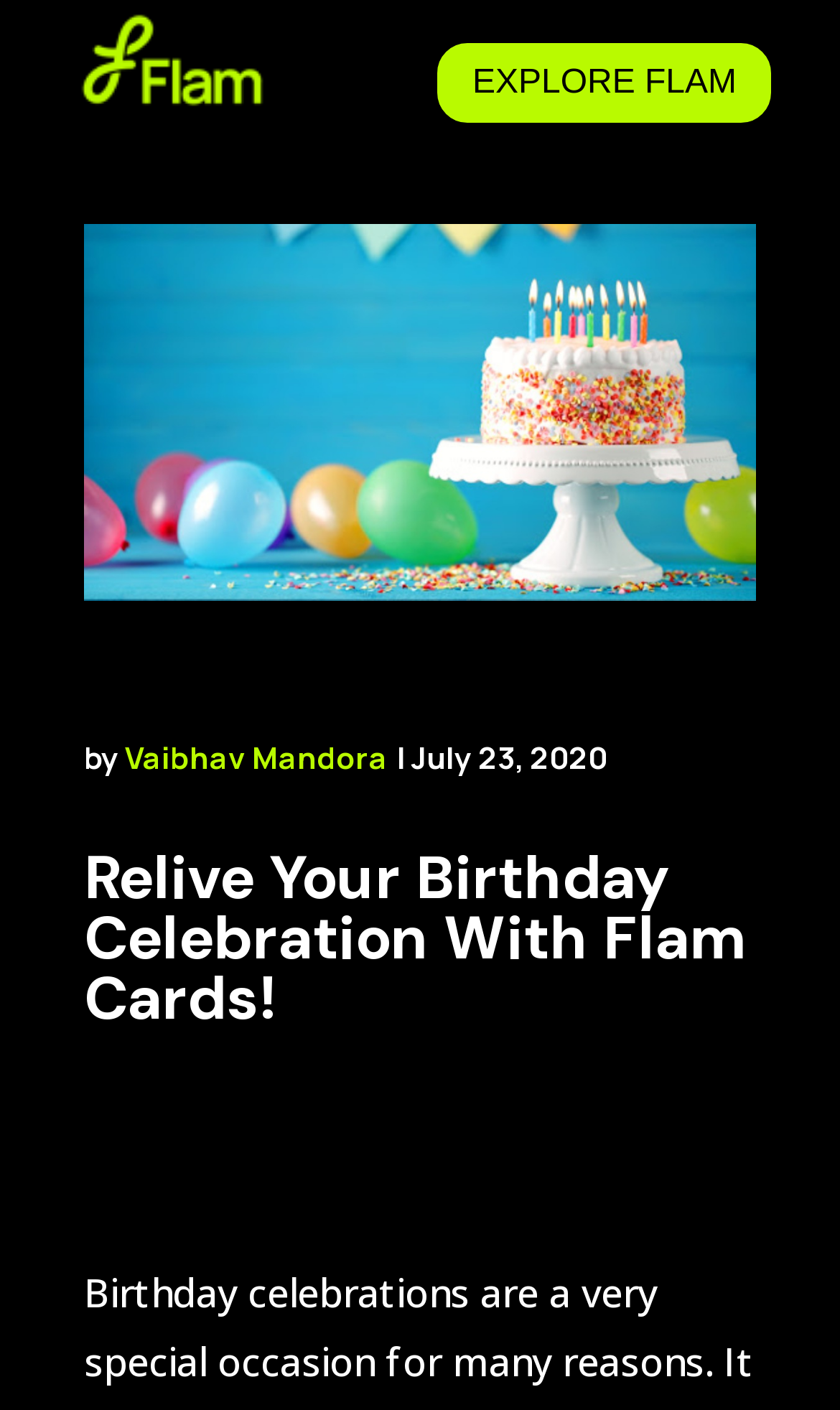Answer the question below in one word or phrase:
What is the purpose of Flam Cards?

To give birthday gifts